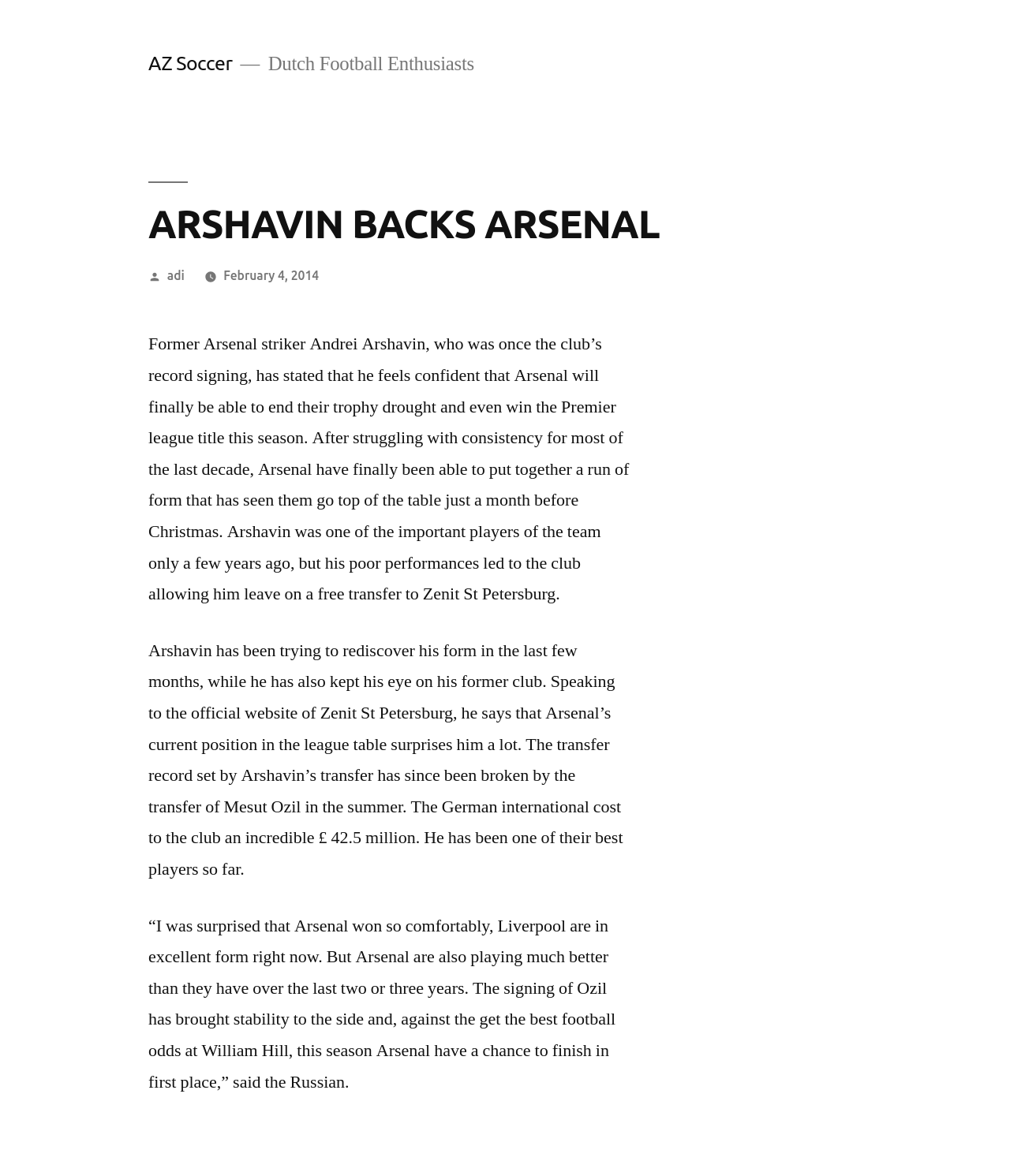Produce an elaborate caption capturing the essence of the webpage.

The webpage appears to be a news article or blog post about former Arsenal striker Andrei Arshavin's comments on his former club's chances of winning the Premier League title. 

At the top of the page, there is a link to "AZ Soccer" on the left, followed by the text "Dutch Football Enthusiasts". Below this, there is a header section that spans almost the entire width of the page, containing the title "ARSHAVIN BACKS ARSENAL" in a larger font. 

To the right of the title, there are three links: "adi", "February 4, 2014", and a time indicator. Below the title, there are three paragraphs of text that occupy most of the page. The first paragraph discusses Arshavin's confidence in Arsenal's ability to win the title, while the second paragraph provides more context about Arshavin's past performances and his current situation at Zenit St Petersburg. The third paragraph quotes Arshavin's statement about Arsenal's chances, mentioning their improved form and the impact of Mesut Ozil's signing.